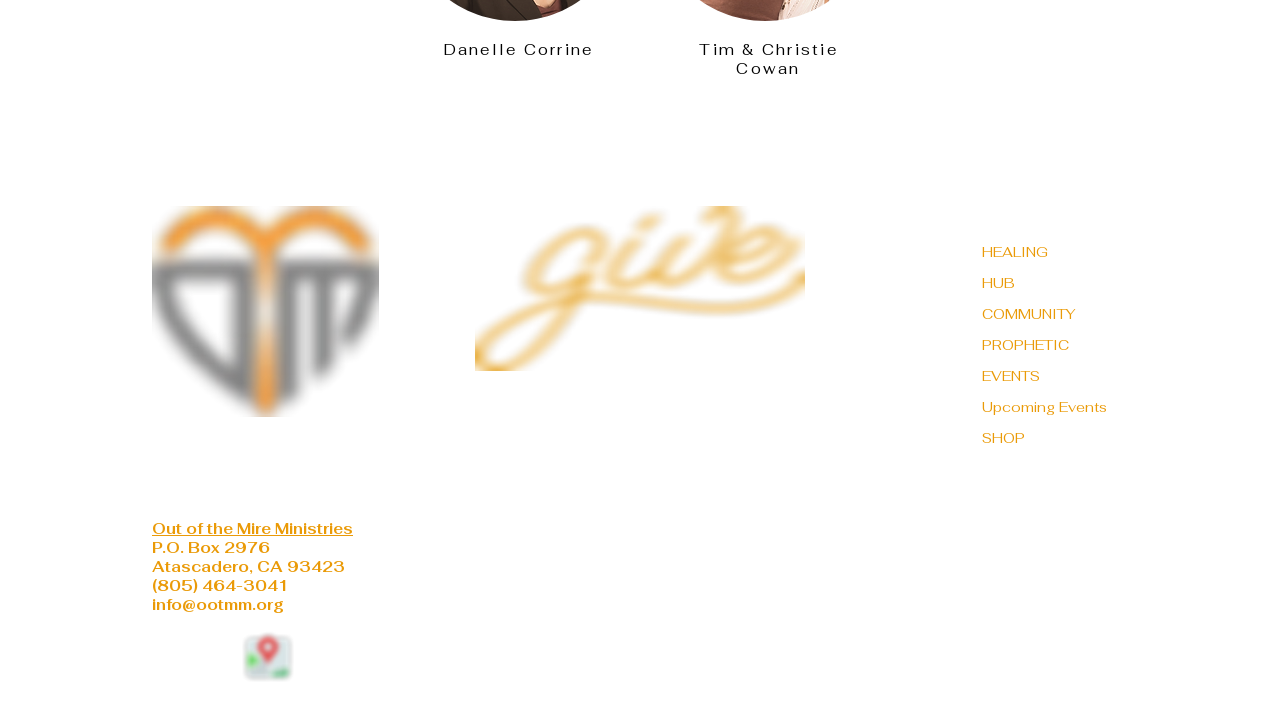Find the bounding box coordinates of the clickable element required to execute the following instruction: "Go to 'Facebook Social Icon'". Provide the coordinates as four float numbers between 0 and 1, i.e., [left, top, right, bottom].

[0.118, 0.904, 0.148, 0.96]